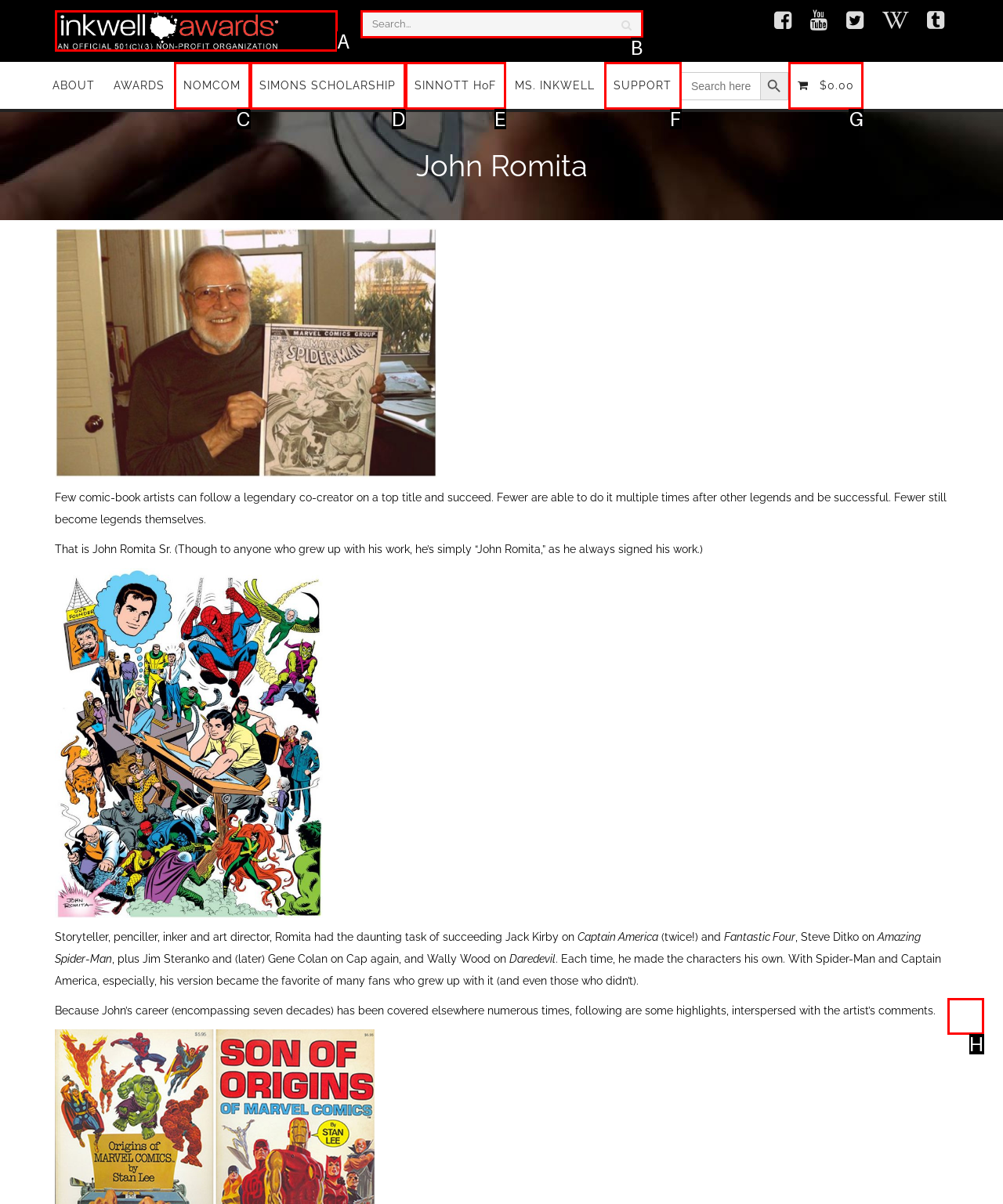Choose the UI element that best aligns with the description: name="s" placeholder="Search..."
Respond with the letter of the chosen option directly.

B